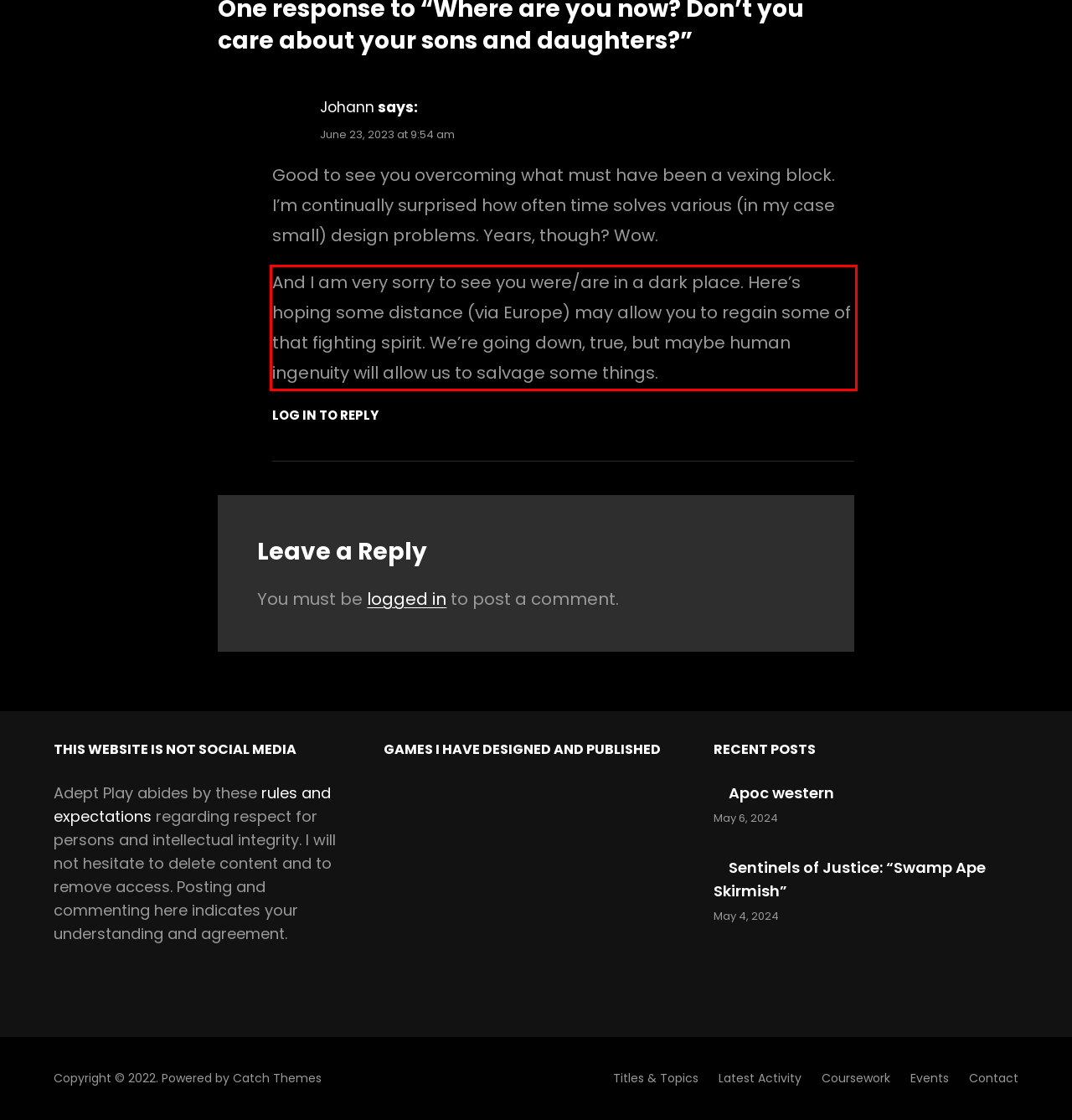Perform OCR on the text inside the red-bordered box in the provided screenshot and output the content.

And I am very sorry to see you were/are in a dark place. Here’s hoping some distance (via Europe) may allow you to regain some of that fighting spirit. We’re going down, true, but maybe human ingenuity will allow us to salvage some things.